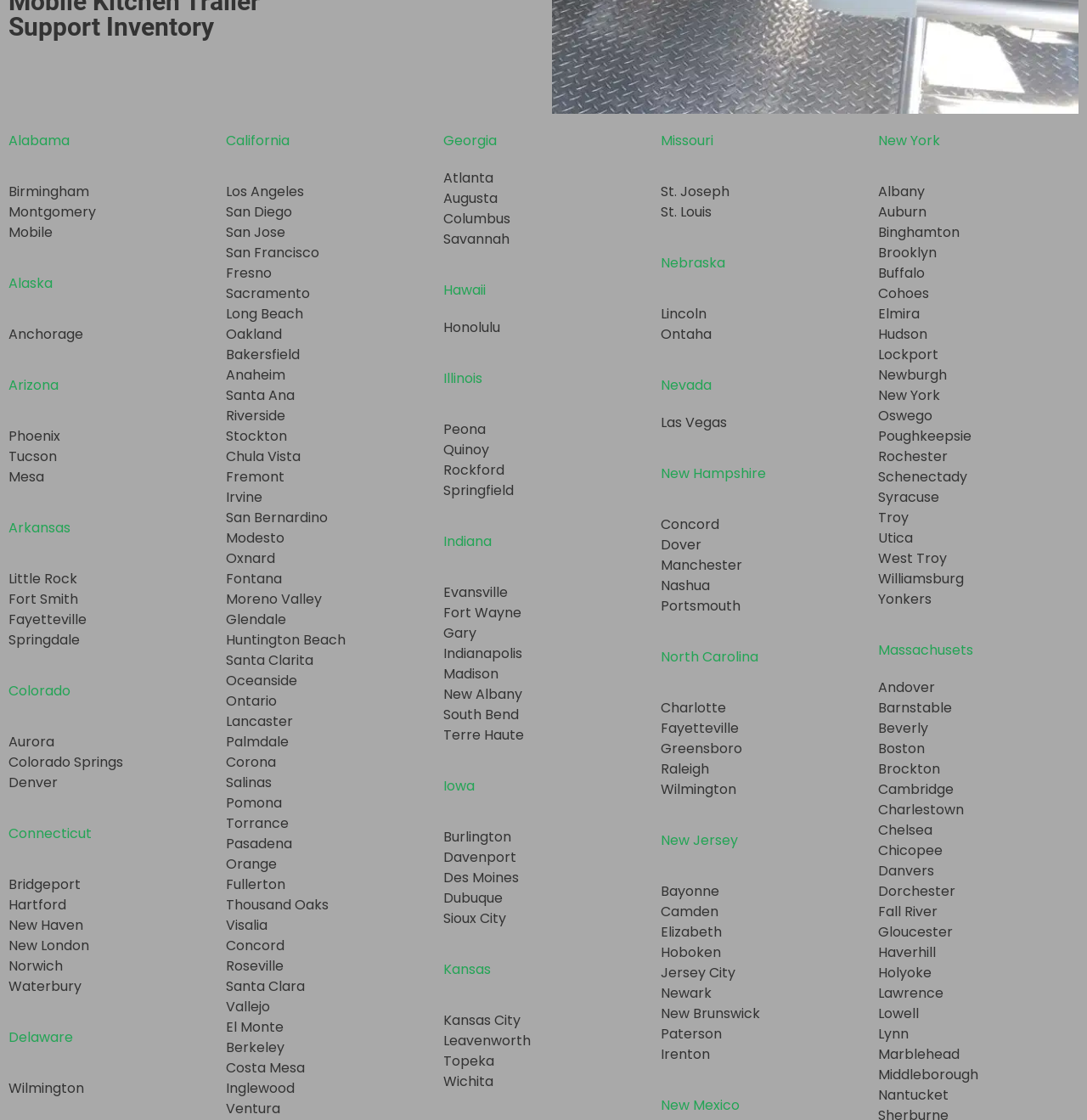Please give the bounding box coordinates of the area that should be clicked to fulfill the following instruction: "Visit Los Angeles". The coordinates should be in the format of four float numbers from 0 to 1, i.e., [left, top, right, bottom].

[0.208, 0.162, 0.28, 0.18]